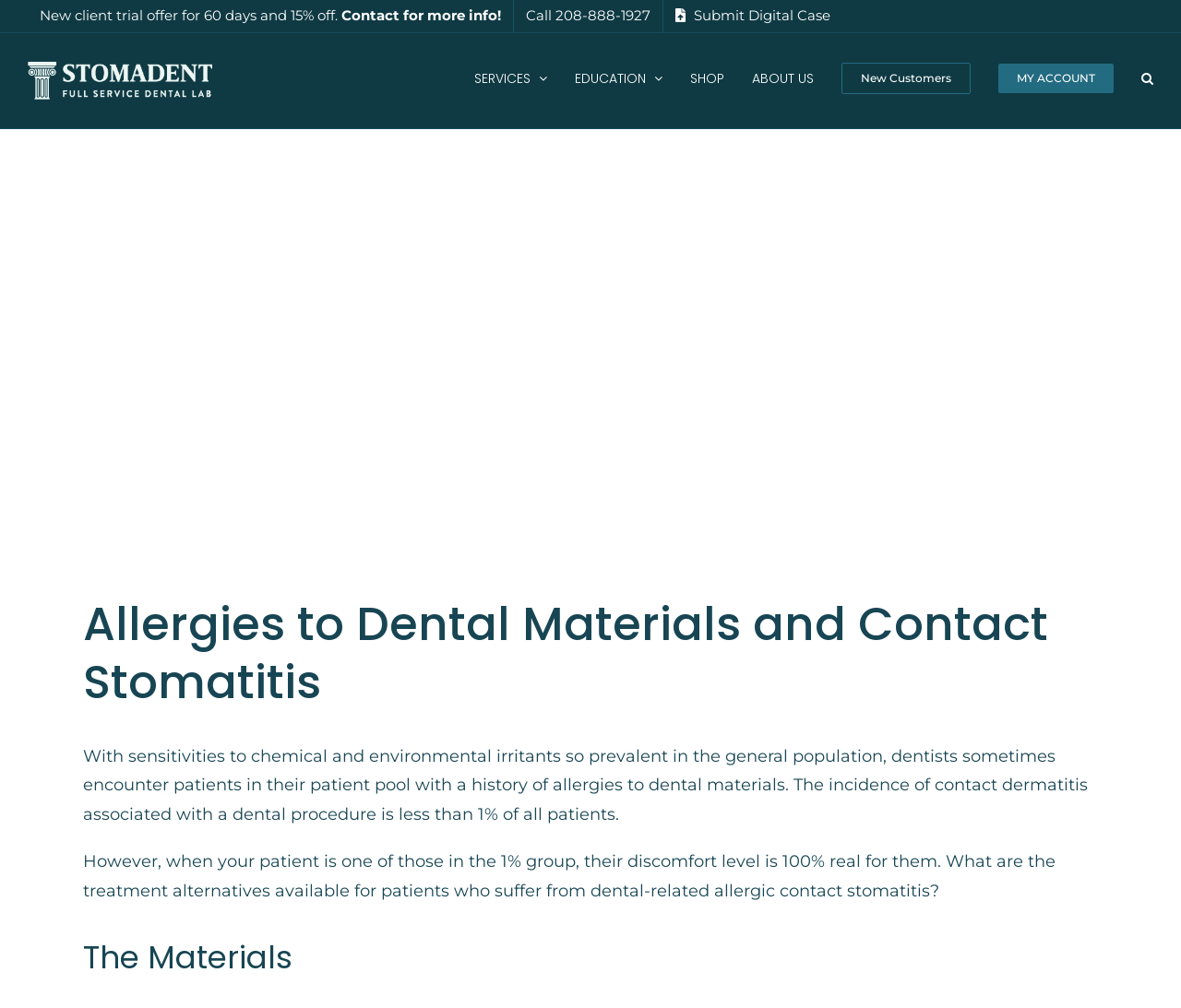Extract the primary headline from the webpage and present its text.

Allergies to Dental Materials and Contact Stomatitis